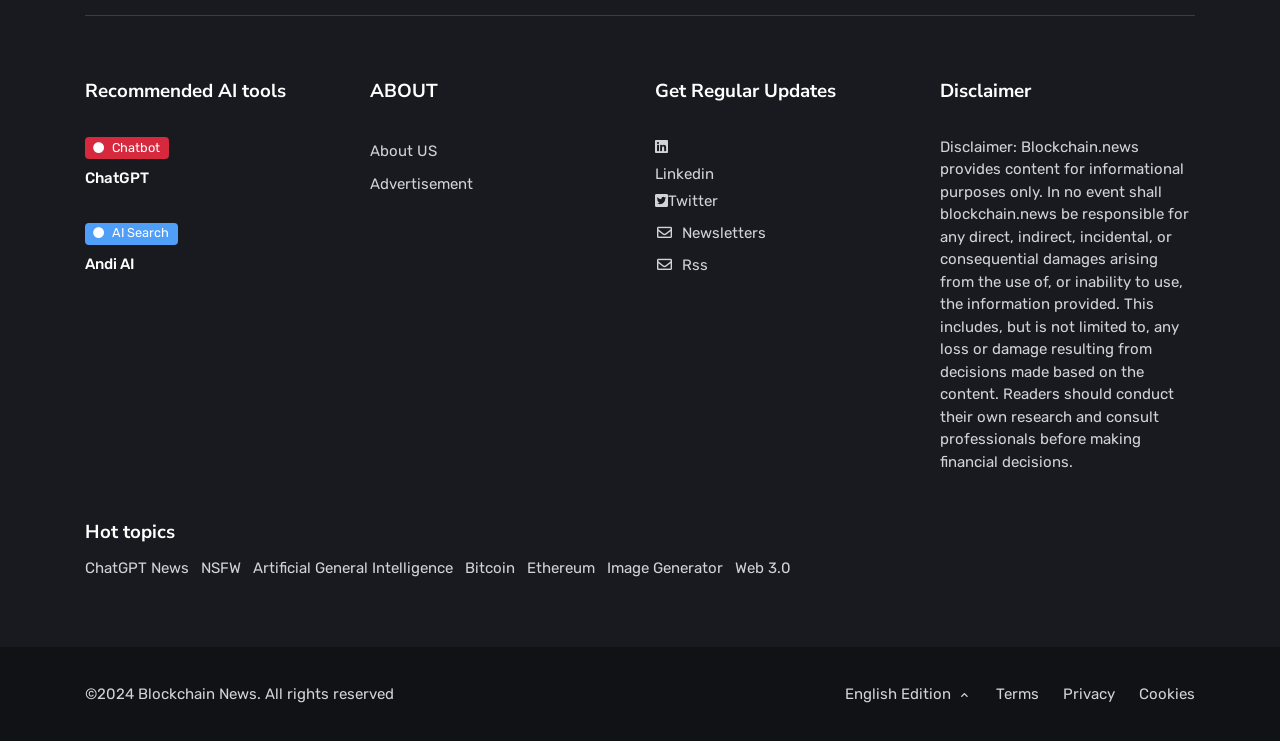Find the bounding box coordinates of the element I should click to carry out the following instruction: "Read about us".

[0.289, 0.183, 0.379, 0.226]